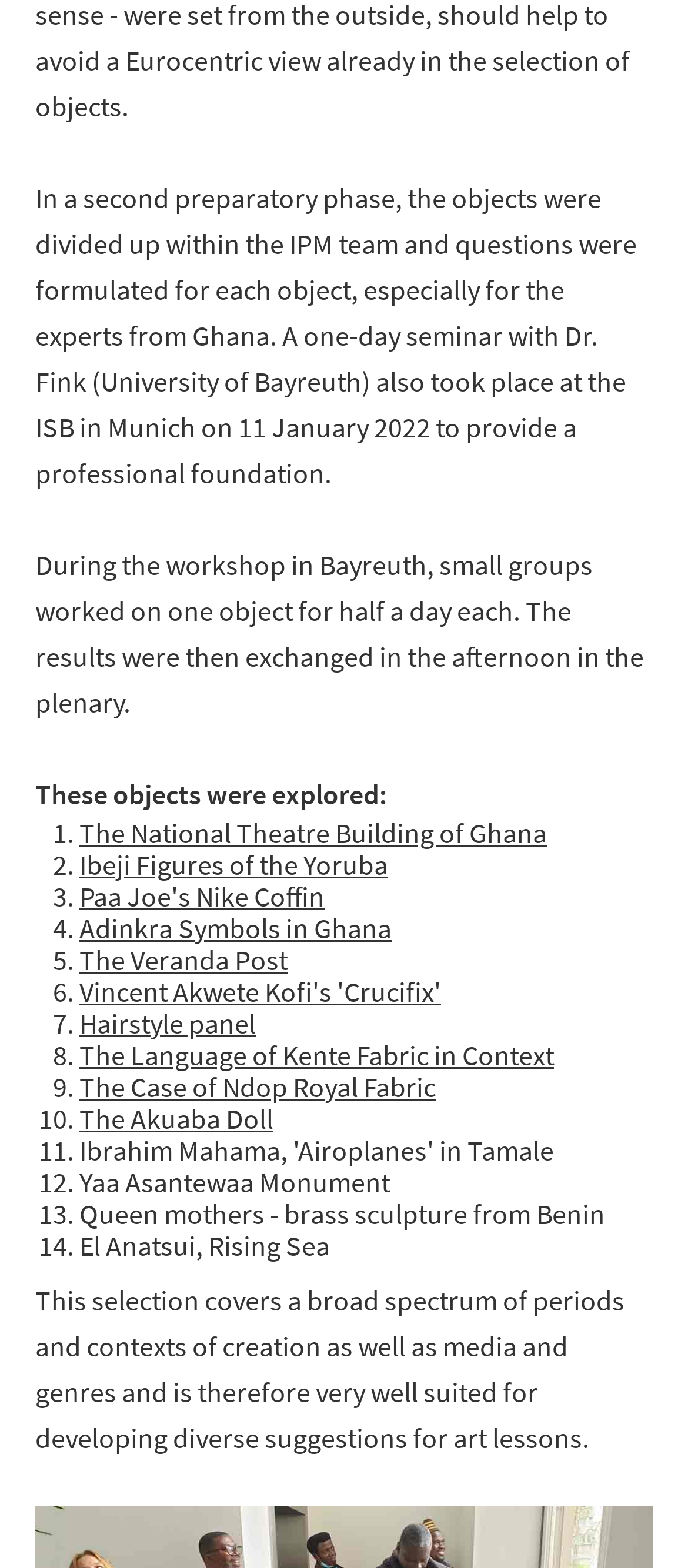Please predict the bounding box coordinates (top-left x, top-left y, bottom-right x, bottom-right y) for the UI element in the screenshot that fits the description: Hairstyle panel

[0.115, 0.641, 0.372, 0.664]